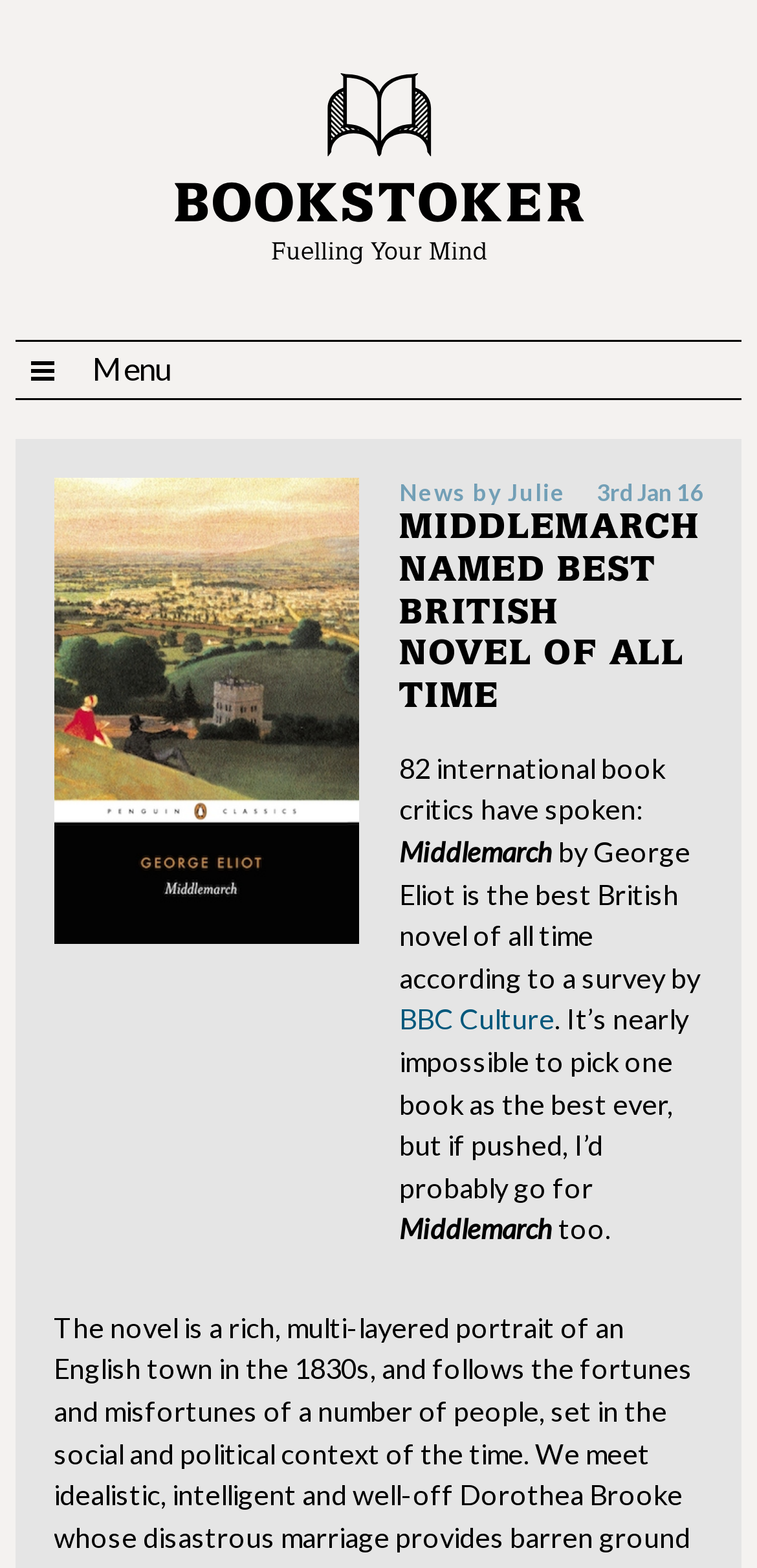Provide a thorough description of this webpage.

The webpage is about the announcement that Middlemarch by George Eliot has been named the best British novel of all time according to a survey by BBC Culture. 

At the top of the page, there is a heading that spans most of the width, with a plugin object and a link embedded within it. Below this heading, there is a menu link located at the top left corner of the page. 

The main content of the page is organized under a header section, which is divided into several subheadings and paragraphs. The first subheading is "News by Julie" with a link to the author's name, followed by a timestamp indicating the publication date. 

The main article title, "MIDDLEMARCH NAMED BEST BRITISH NOVEL OF ALL TIME", is a prominent heading that spans most of the width, with a link embedded within it. Below this title, there are several paragraphs of text that discuss the survey results and the author's opinion on the matter. The text is interspersed with links, including one to "BBC Culture". 

There are no images on the page. The overall layout is dominated by text, with a clear hierarchy of headings and paragraphs that guide the reader through the content.